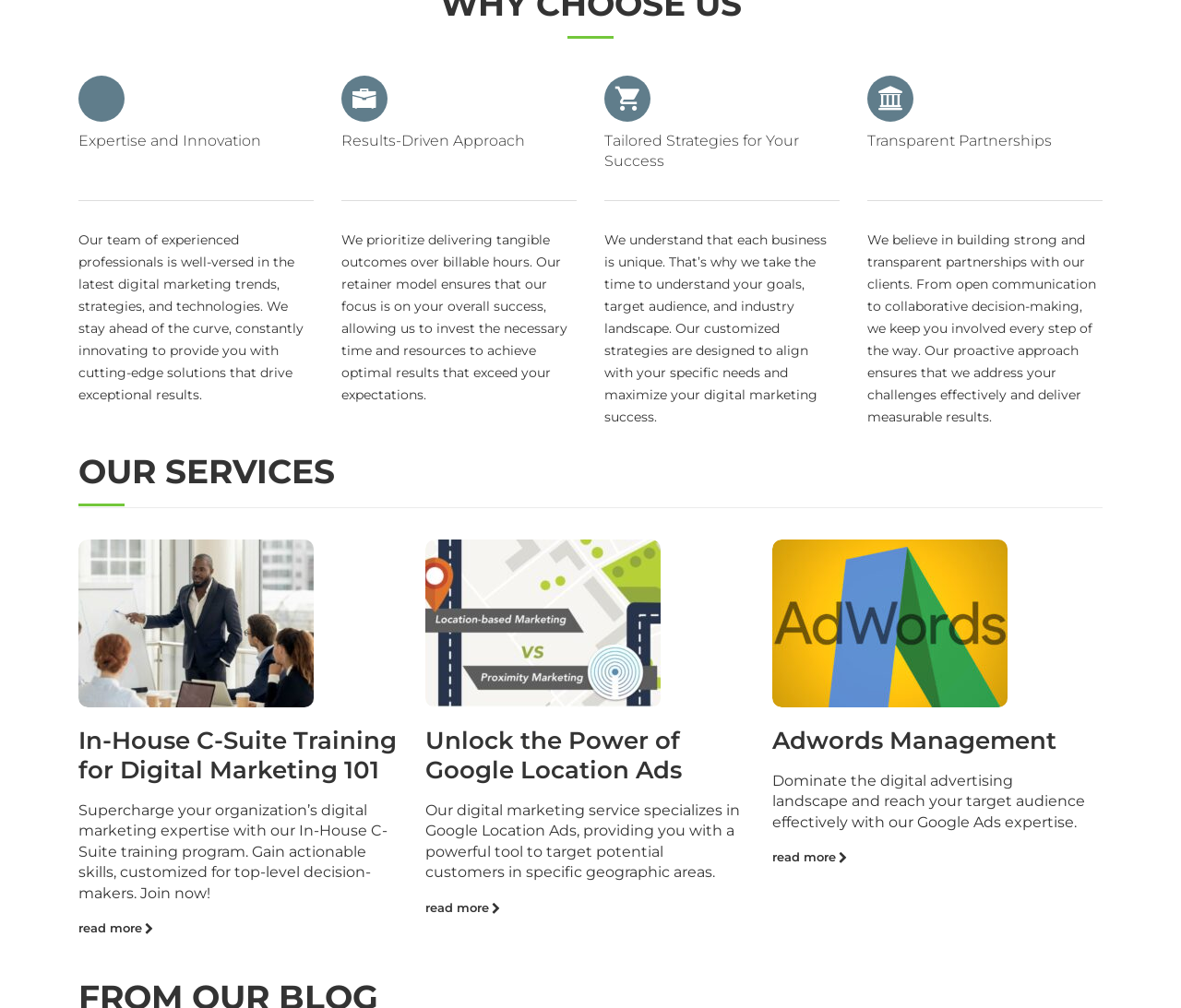Locate the bounding box coordinates of the region to be clicked to comply with the following instruction: "Click the link to explore Adwords Management". The coordinates must be four float numbers between 0 and 1, in the form [left, top, right, bottom].

[0.654, 0.72, 0.925, 0.749]